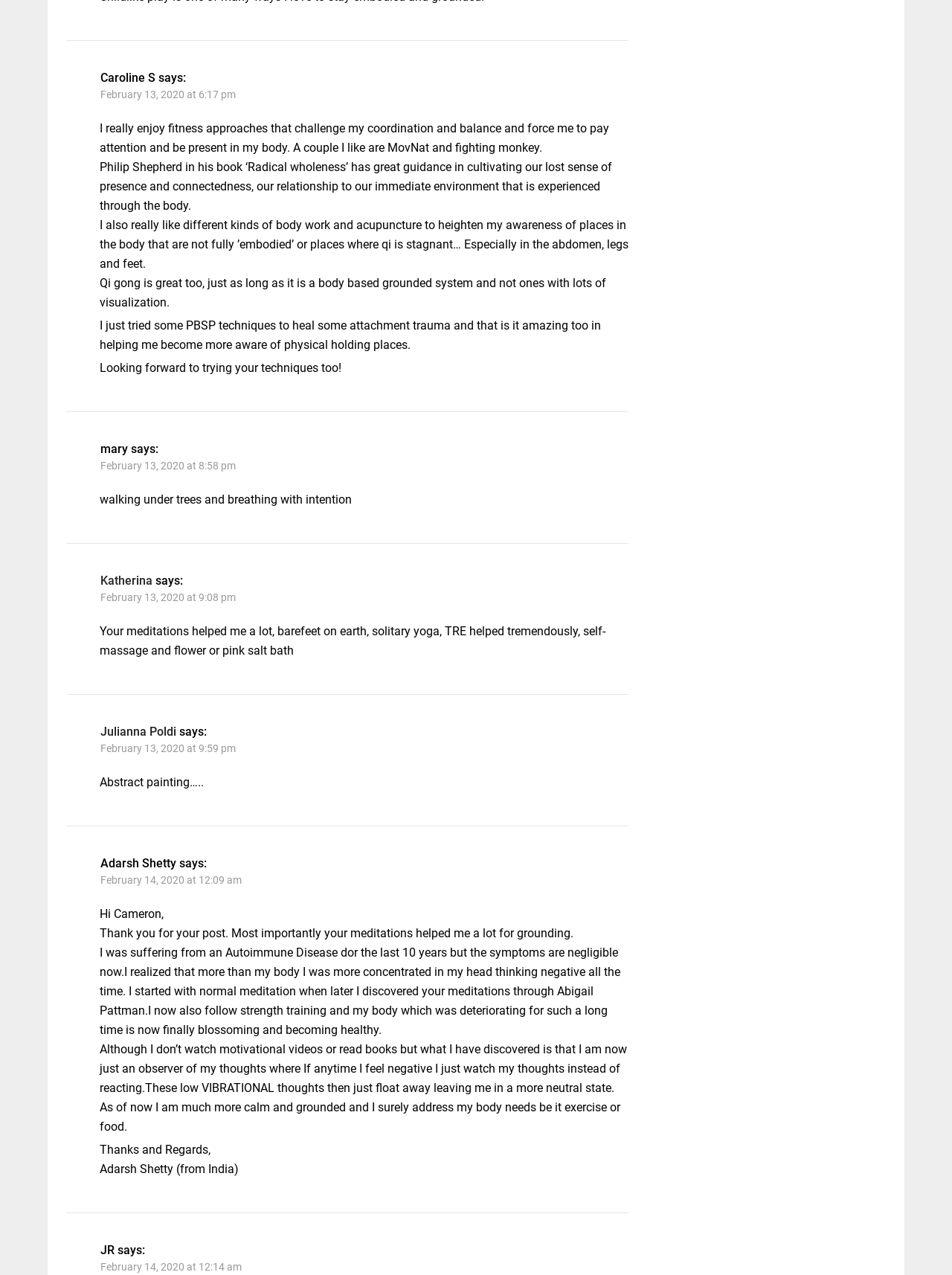Can you show the bounding box coordinates of the region to click on to complete the task described in the instruction: "Click the 'Eighteen Islamabad' link"?

None